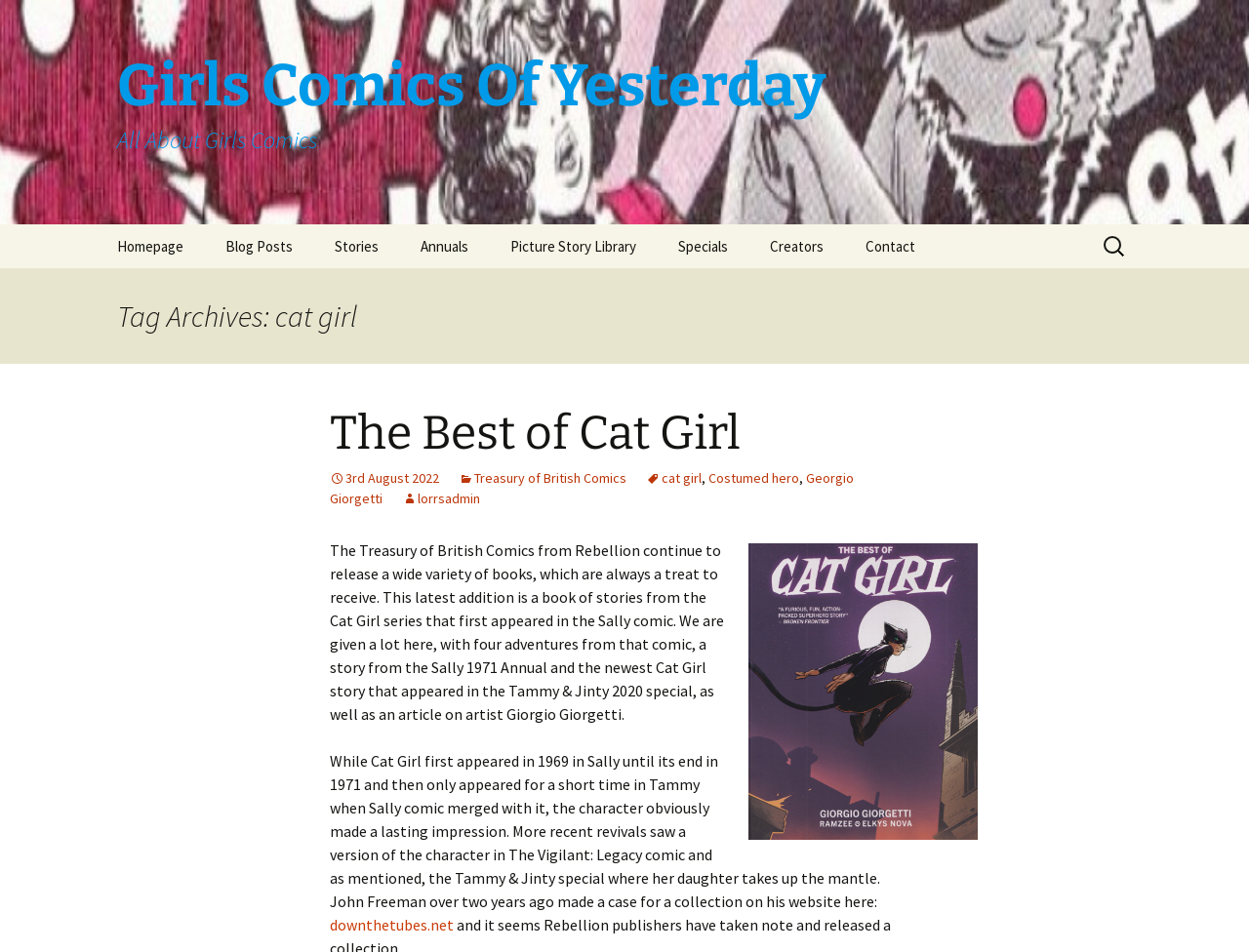What is the name of the website mentioned in the article?
Using the information from the image, give a concise answer in one word or a short phrase.

downthetubes.net